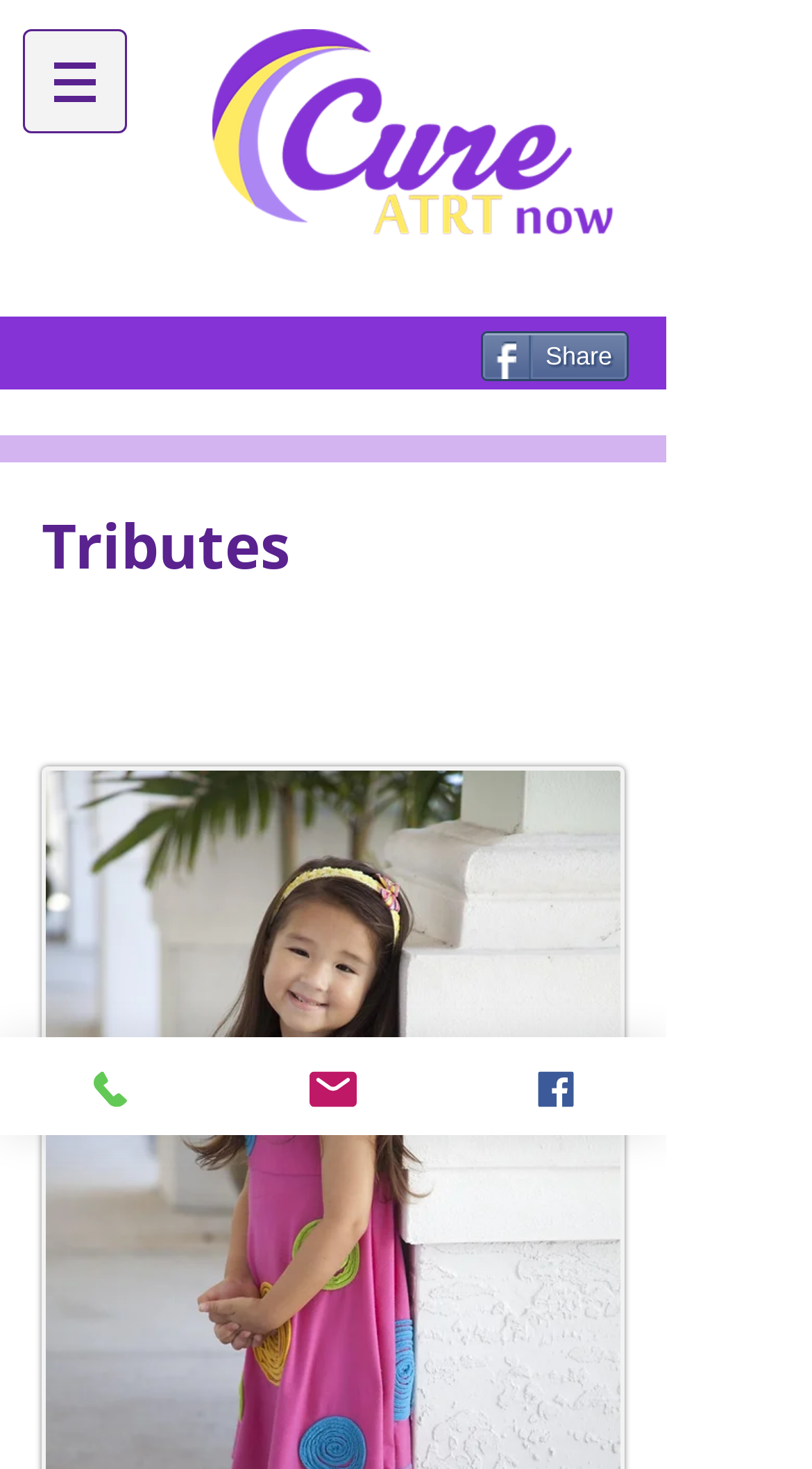What is the purpose of the 'Share' button?
Respond with a short answer, either a single word or a phrase, based on the image.

To share content